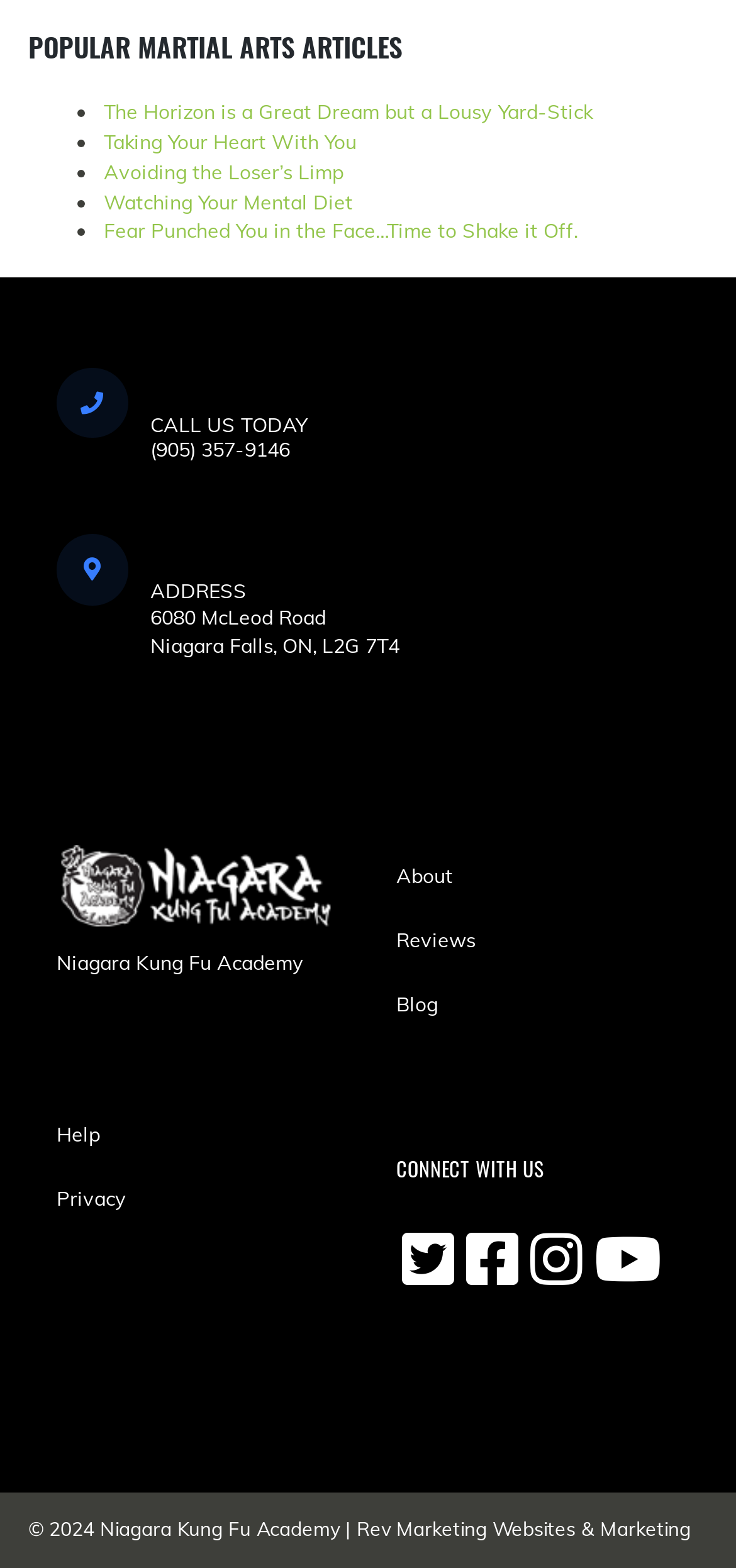Locate the bounding box coordinates of the element that should be clicked to fulfill the instruction: "View the 'Blog' page".

[0.538, 0.621, 0.923, 0.661]